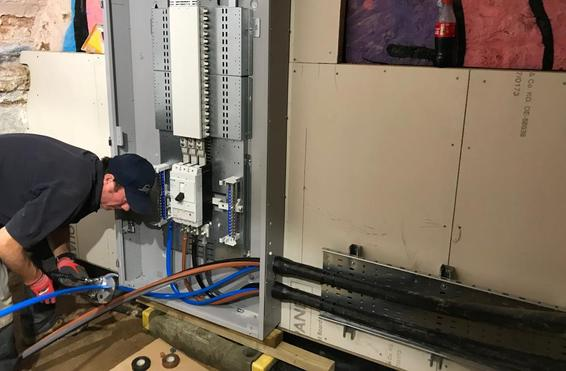What is the purpose of the circuit breakers?
Utilize the information in the image to give a detailed answer to the question.

The circuit breakers on the electrical distribution board are designed to control the electrical flow, providing a safe and efficient way to manage the electrical system in the industrial setting.